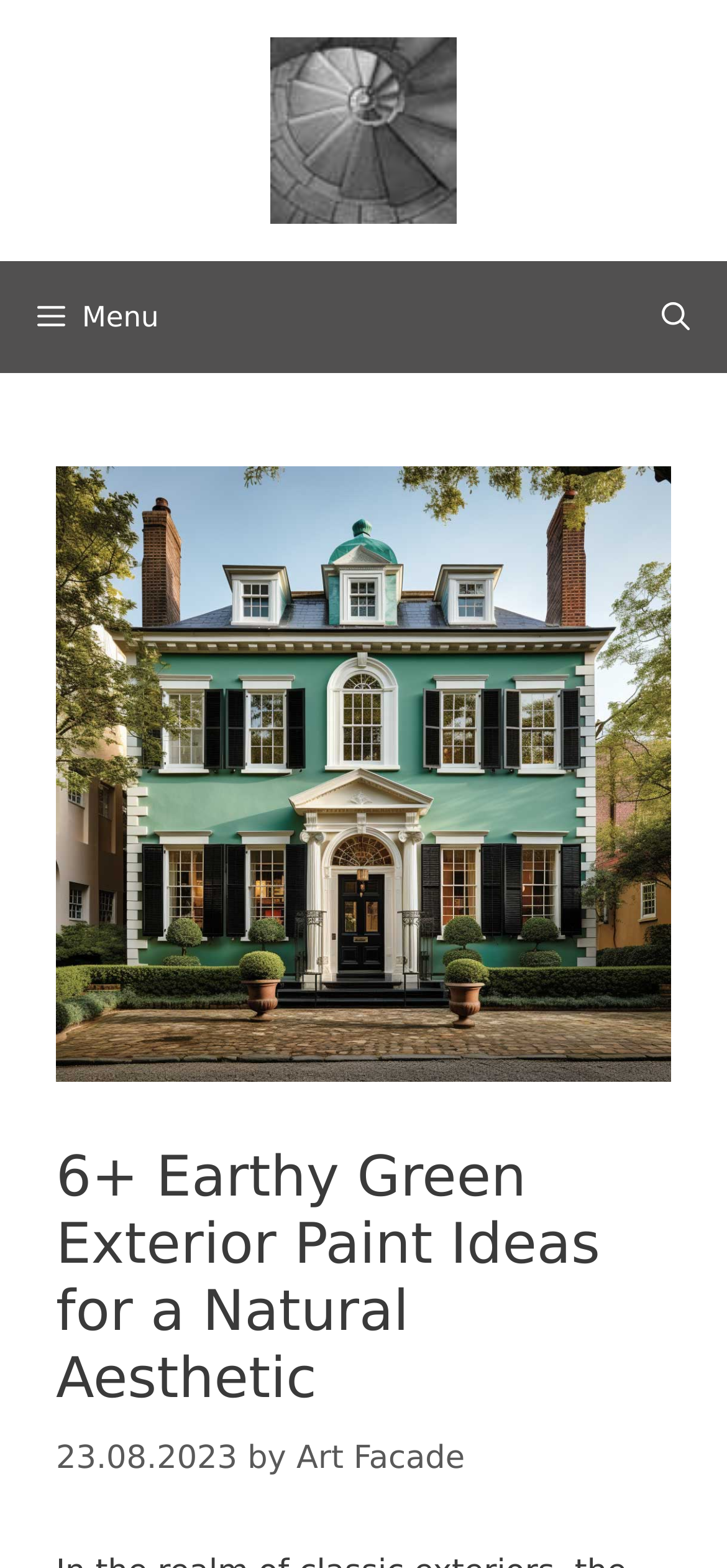Provide a brief response to the question below using one word or phrase:
What is the author of the article?

Art Facade